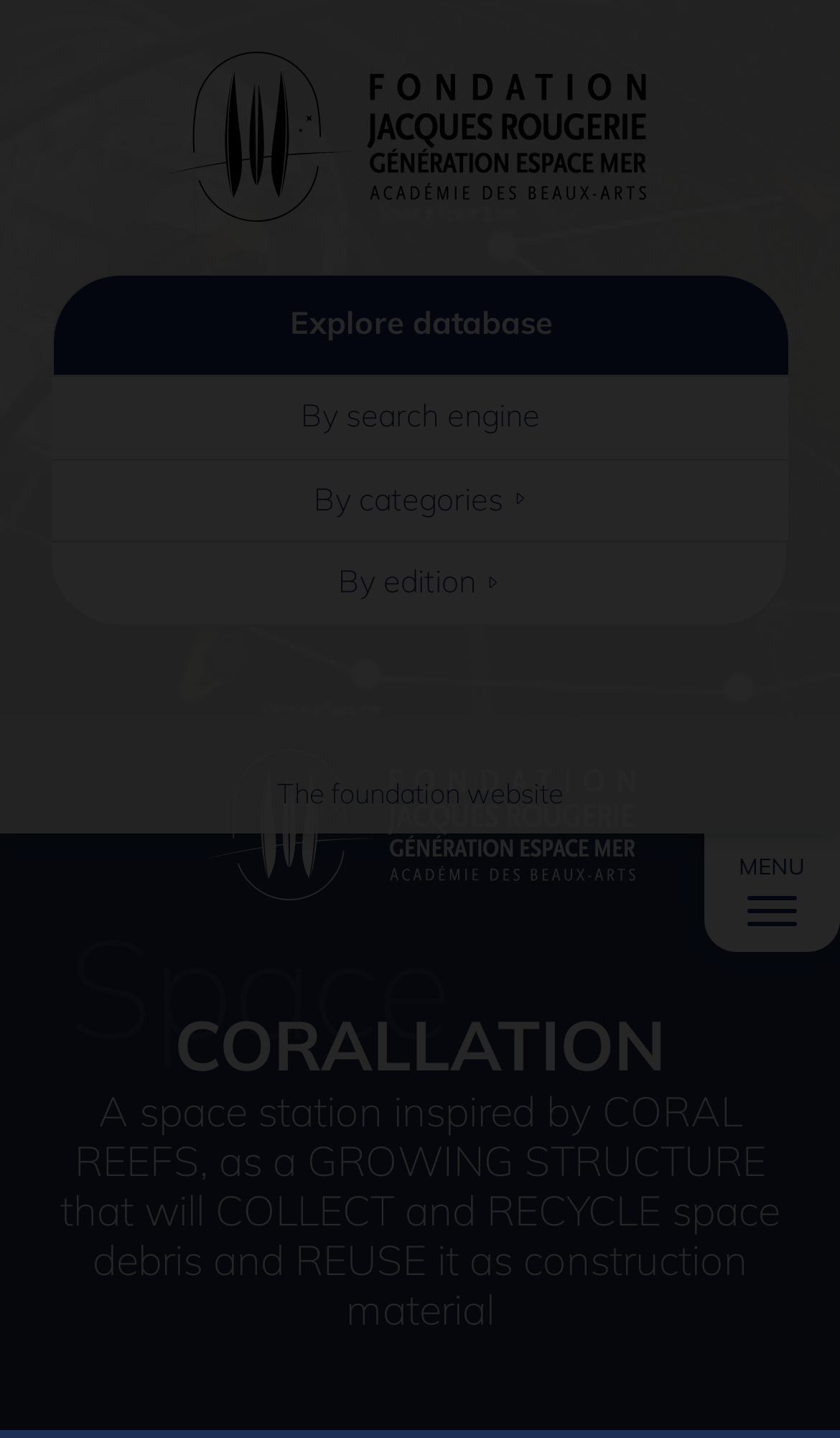What is the purpose of CORALLATION?
Look at the screenshot and respond with a single word or phrase.

Collect and recycle space debris